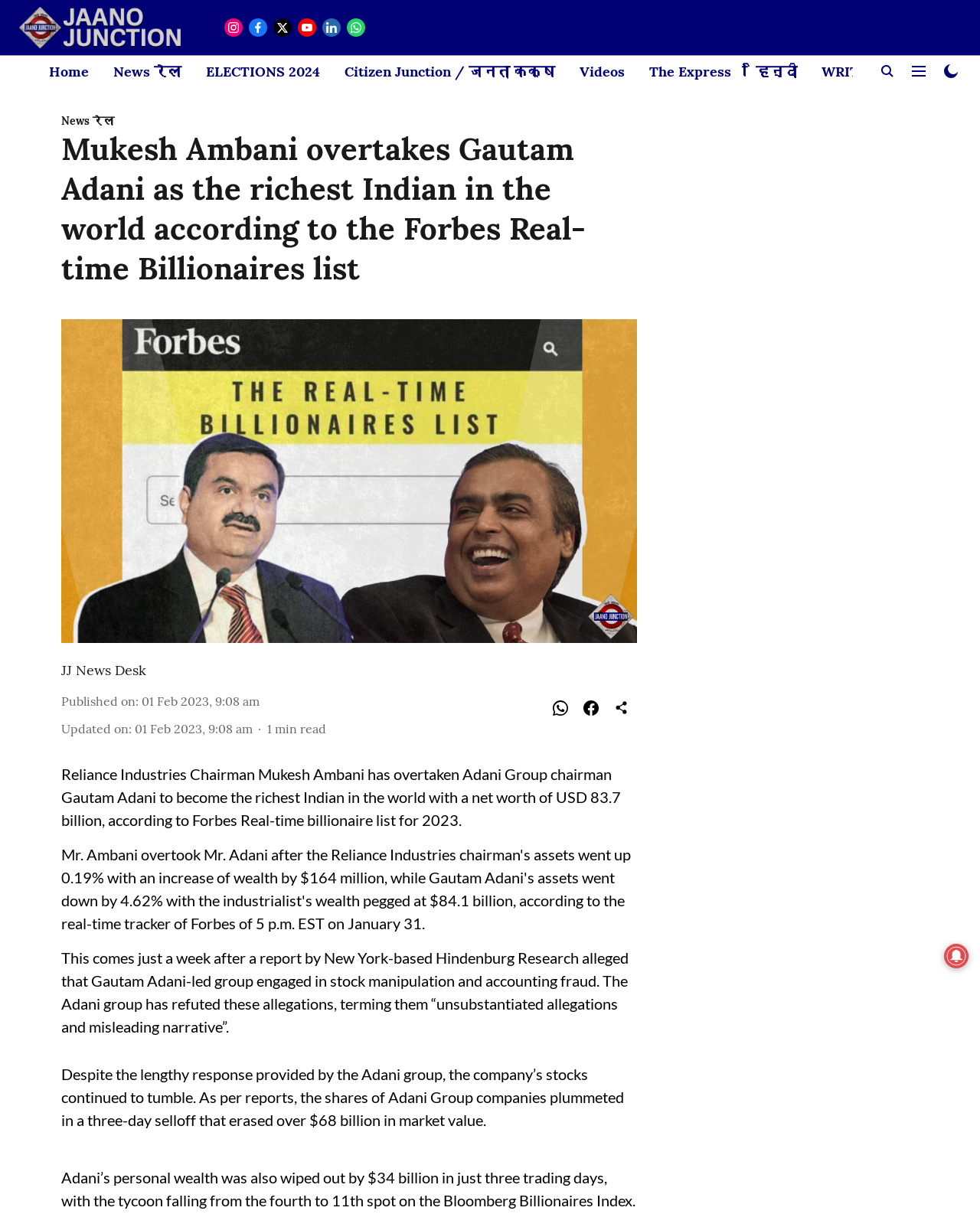How much is Mukesh Ambani's net worth?
Look at the image and respond with a one-word or short-phrase answer.

USD 83.7 billion